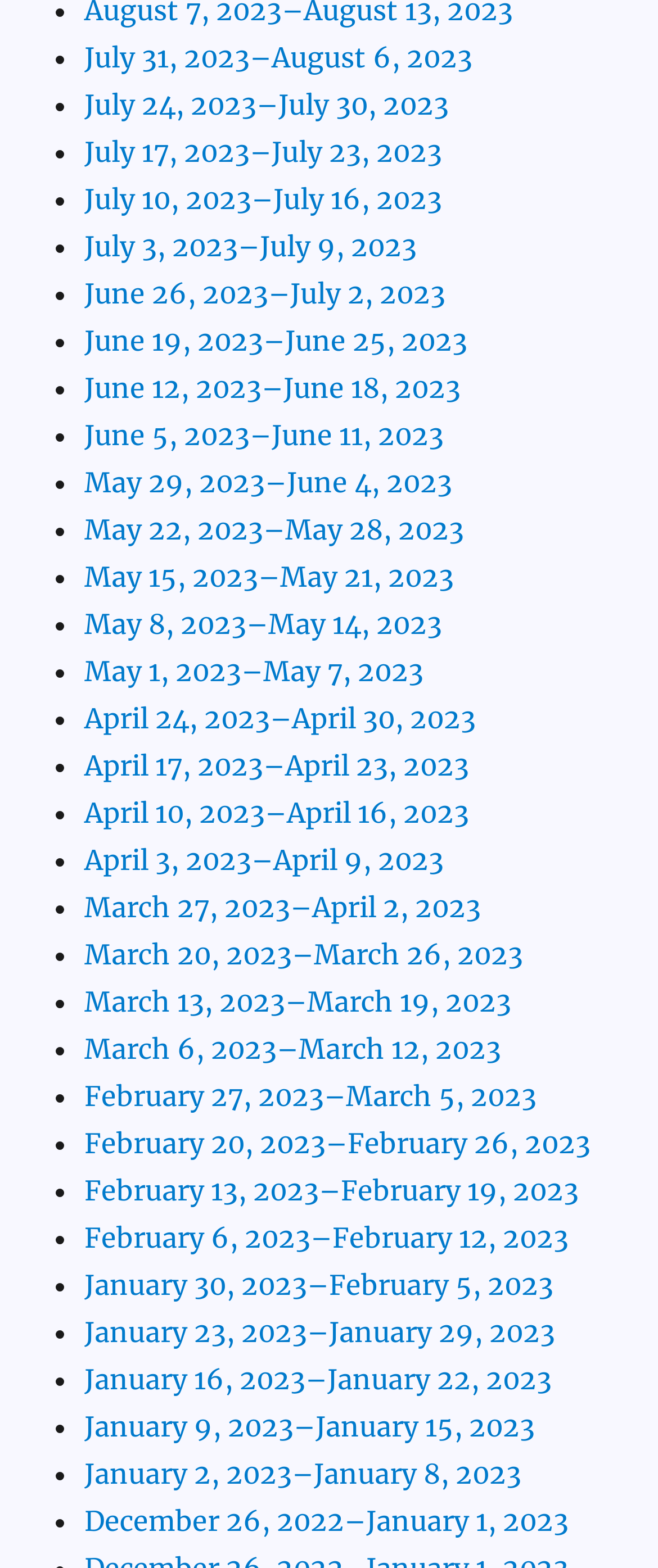Determine the bounding box coordinates of the clickable element necessary to fulfill the instruction: "View April 24, 2023–April 30, 2023". Provide the coordinates as four float numbers within the 0 to 1 range, i.e., [left, top, right, bottom].

[0.128, 0.447, 0.723, 0.468]